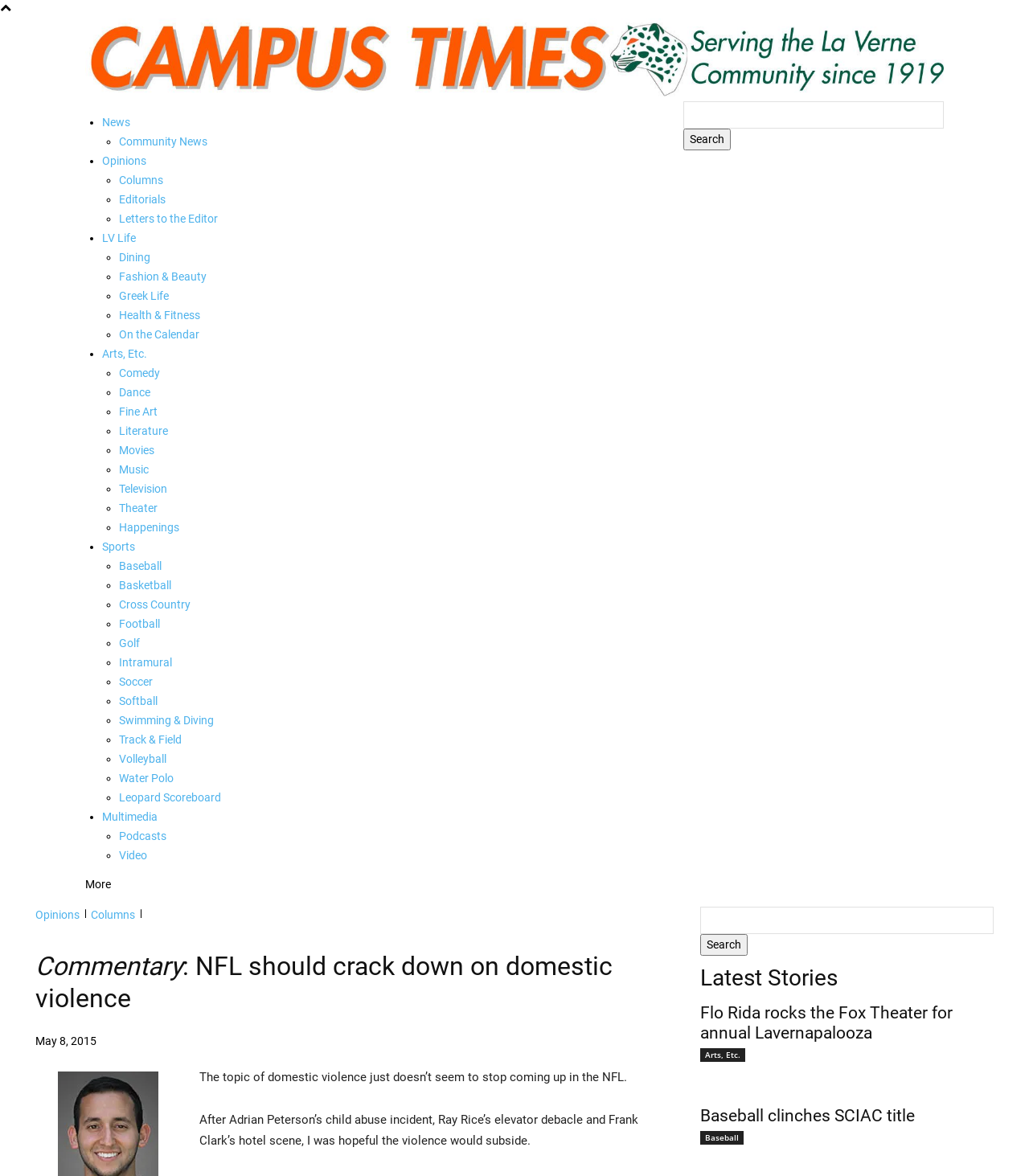Please find the bounding box coordinates of the section that needs to be clicked to achieve this instruction: "Explore Football".

[0.116, 0.523, 0.627, 0.539]